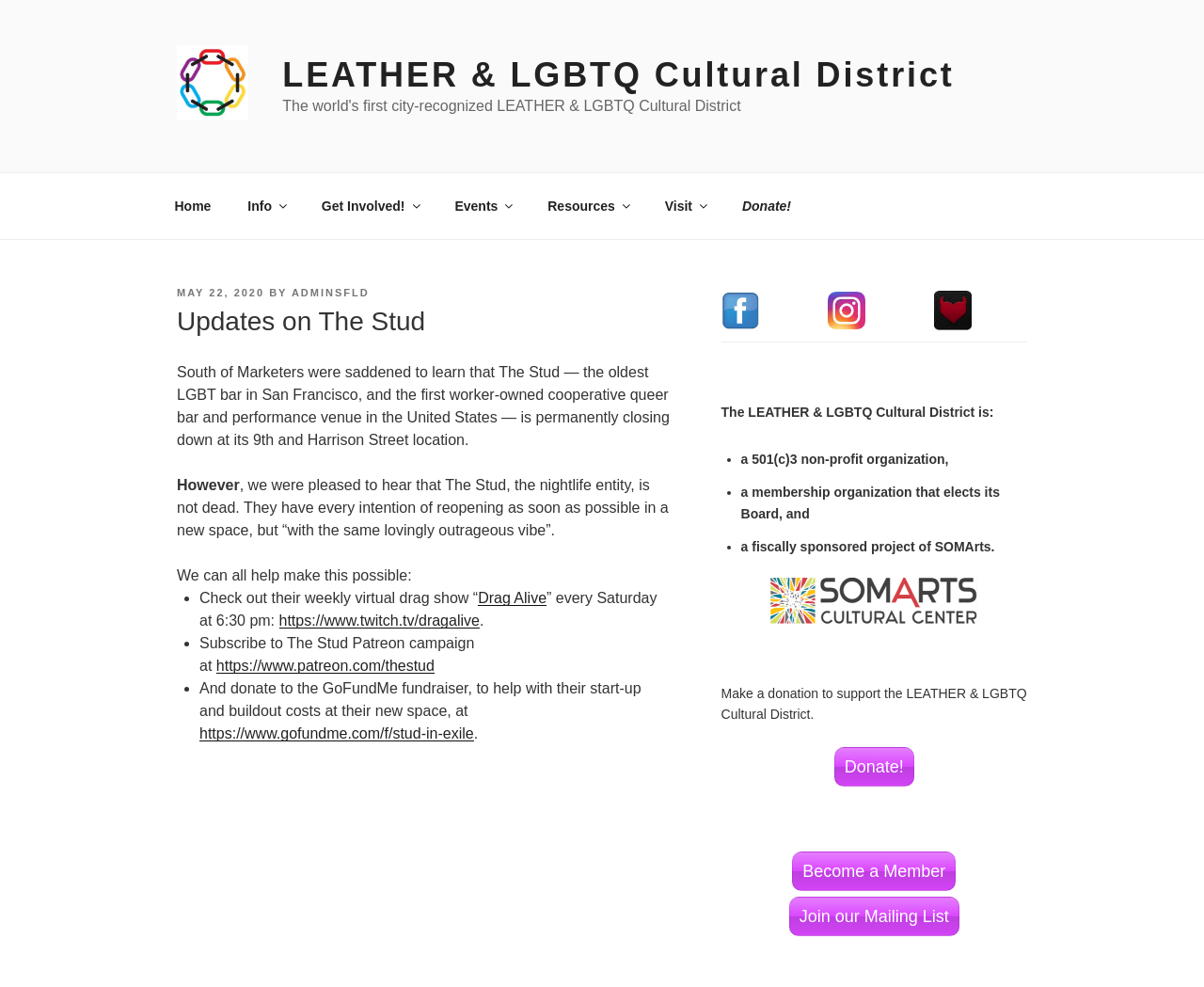Please provide the bounding box coordinates for the element that needs to be clicked to perform the instruction: "Subscribe to The Stud Patreon campaign". The coordinates must consist of four float numbers between 0 and 1, formatted as [left, top, right, bottom].

[0.18, 0.667, 0.361, 0.683]